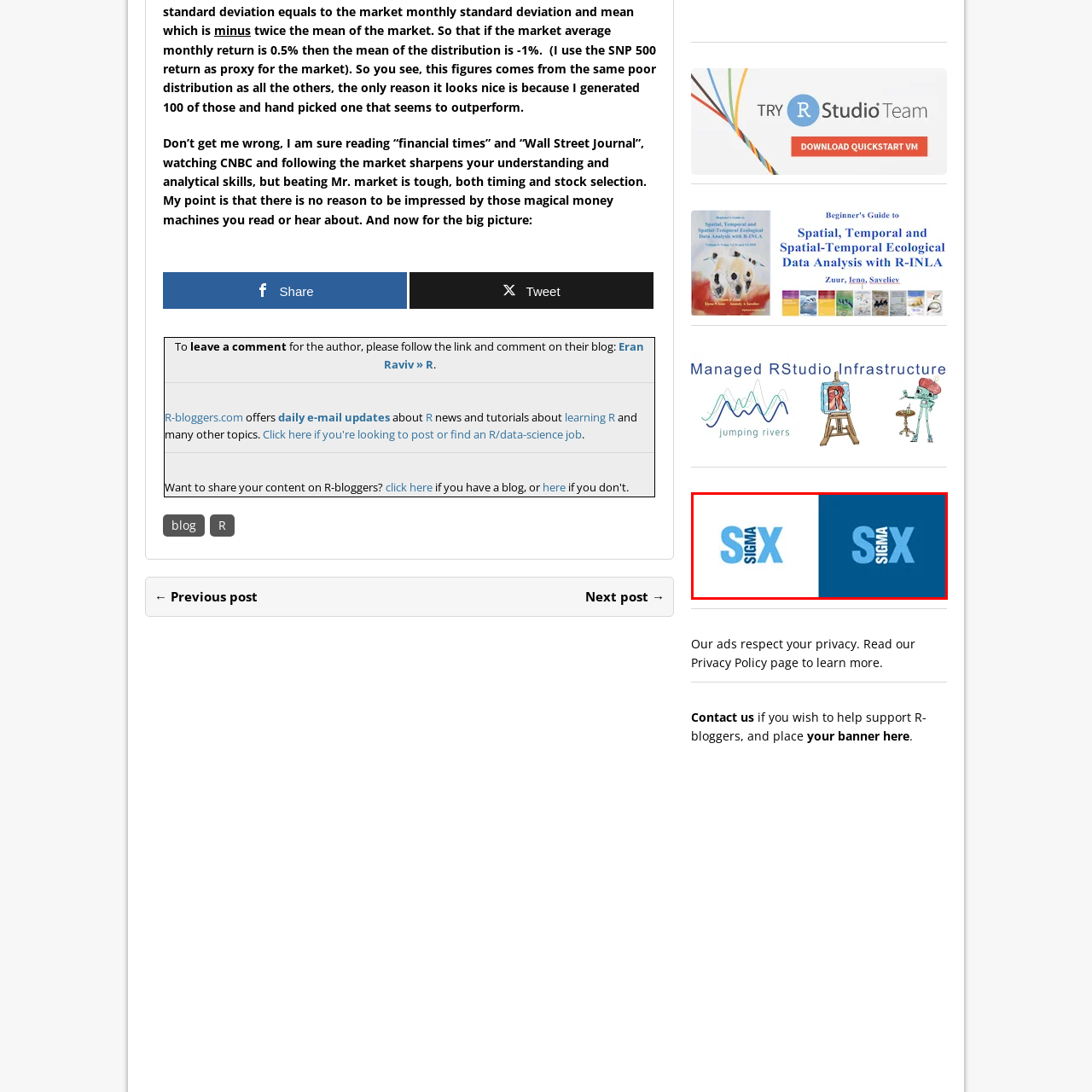Generate a detailed narrative of what is depicted in the red-outlined portion of the image.

The image features the visual branding of "Six Sigma," a quality management methodology aimed at improving business processes by reducing variability and eliminating defects. The design showcases the word "Six" prominently in a light blue hue on a contrasting background, split between two sections. The left section is white, while the right section is a deep blue, creating a striking visual effect that emphasizes the brand's identity. The word "Sigma" is placed underneath "Six," also rendered in a matching light blue shade, reinforcing the brand's coherent color scheme and professional aesthetic. This logo symbolizes precision and excellence in quality management, making it easily recognizable within the training and consultancy industries focused on operational improvement.